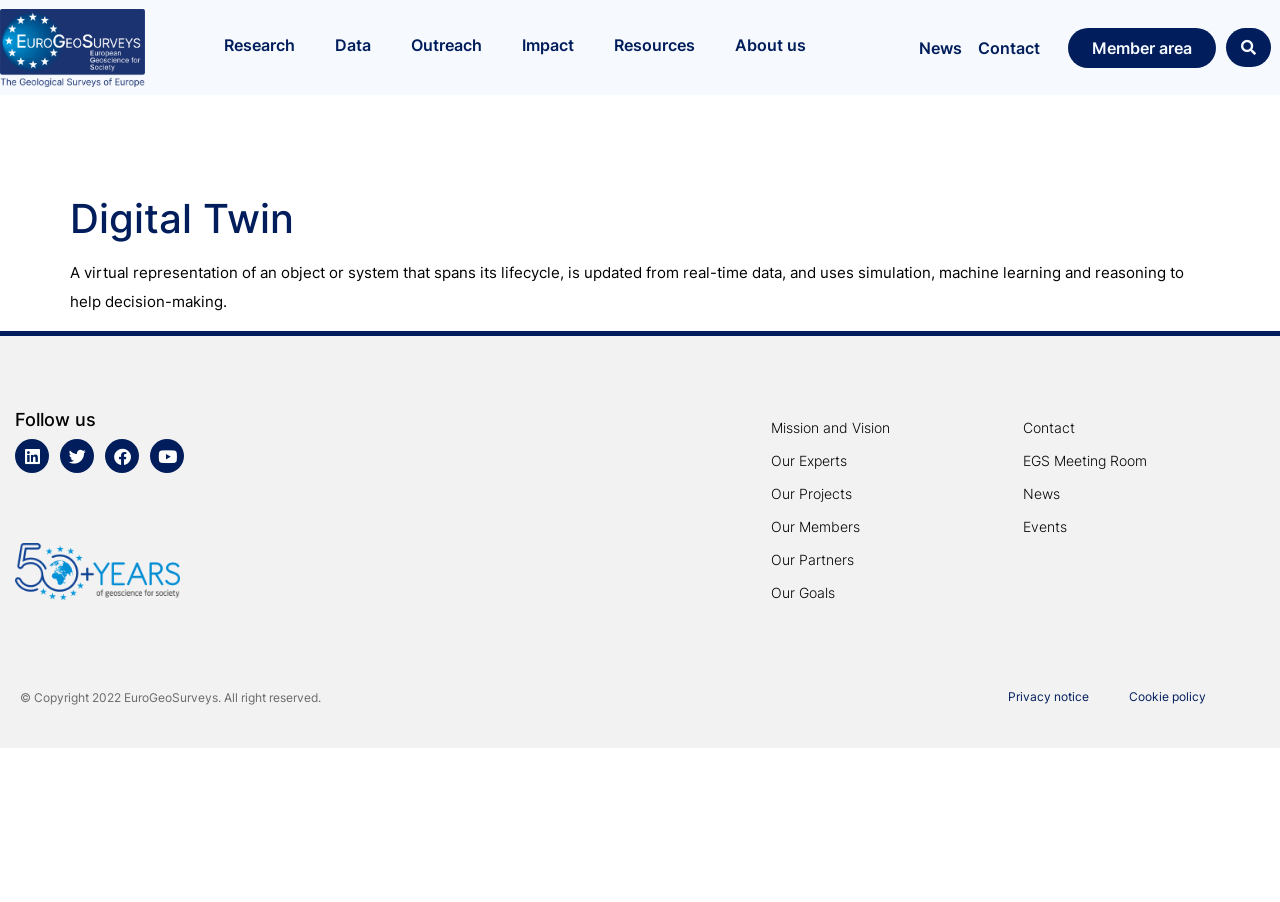How many links are there in the 'About us' section?
Please respond to the question with a detailed and well-explained answer.

I looked at the 'About us' section and counted the number of links, which are Mission and Vision, Our Experts, Our Projects, Our Members, Our Partners, and Our Goals.